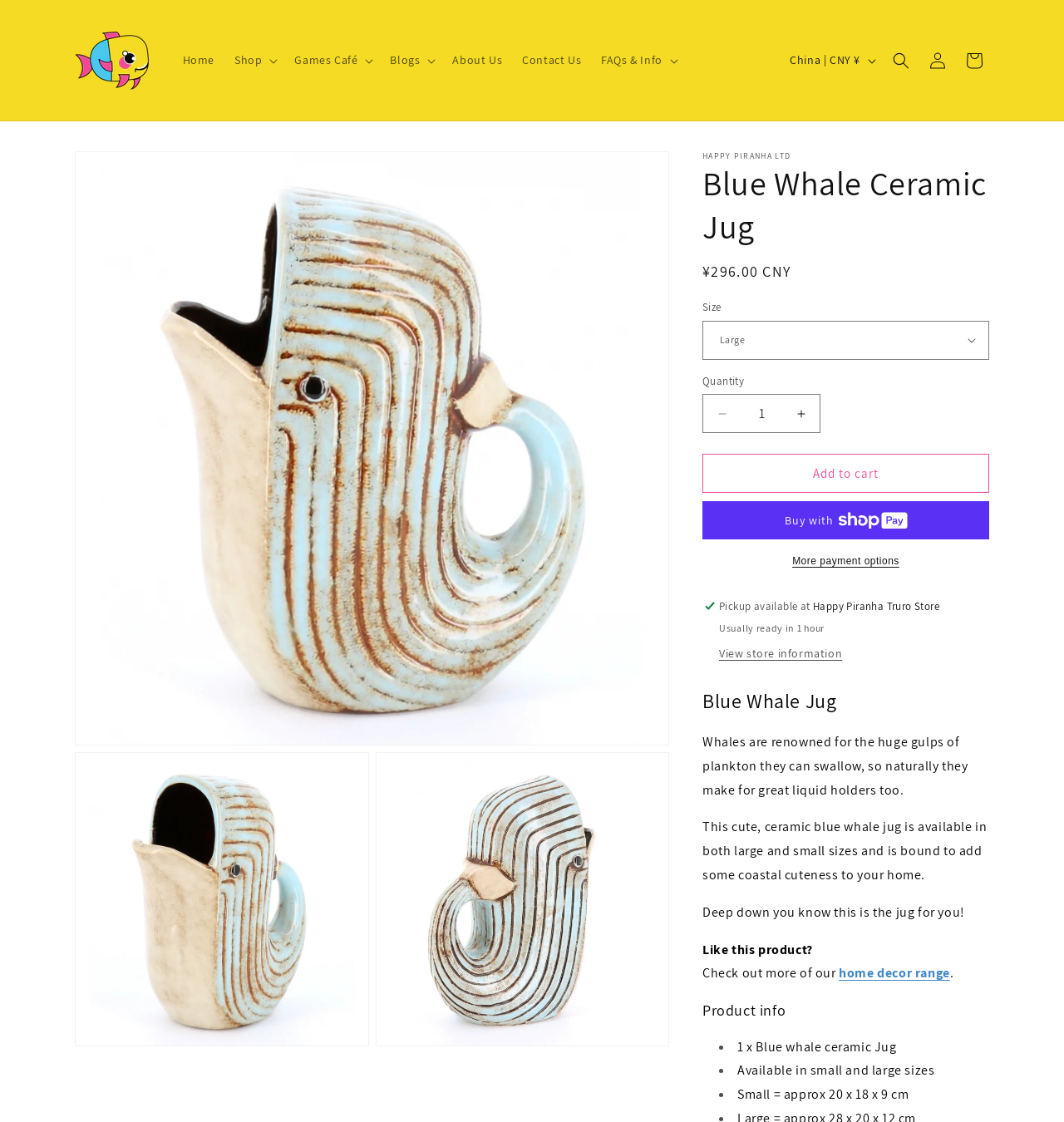Point out the bounding box coordinates of the section to click in order to follow this instruction: "Search for products".

[0.83, 0.037, 0.864, 0.07]